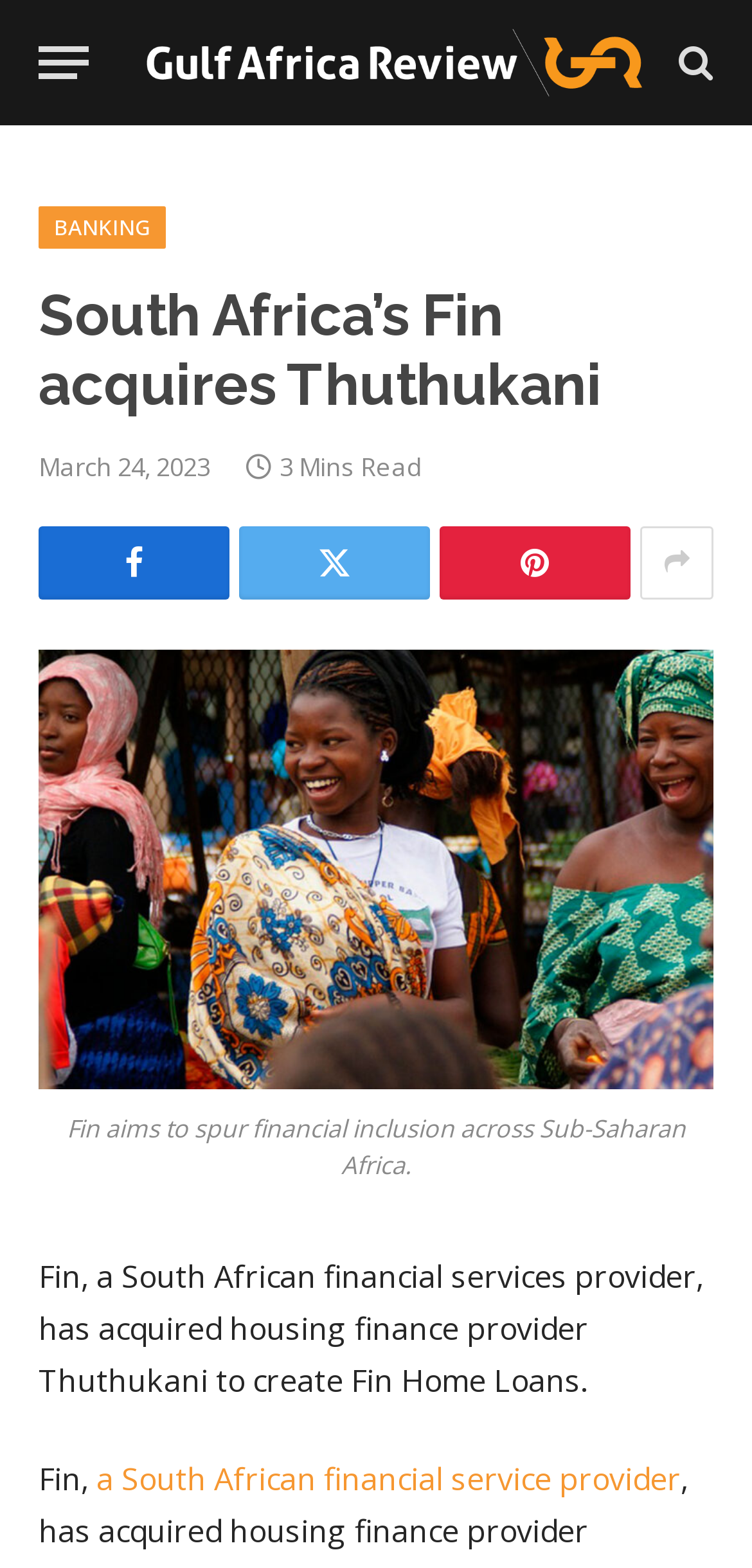Pinpoint the bounding box coordinates of the element to be clicked to execute the instruction: "Click the menu button".

[0.051, 0.012, 0.118, 0.068]